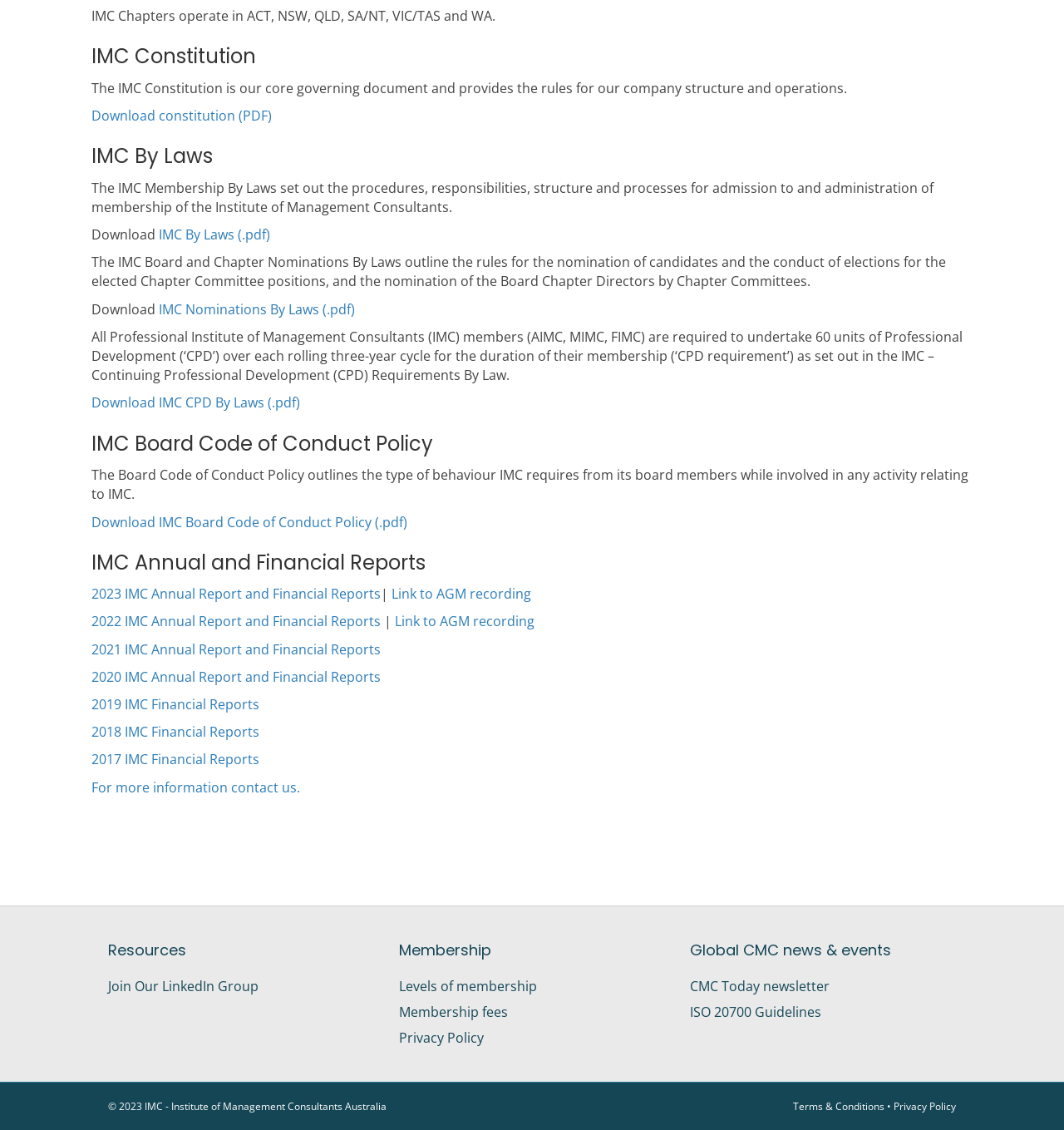Locate the bounding box of the UI element described by: "Privacy Policy" in the given webpage screenshot.

[0.84, 0.972, 0.898, 0.985]